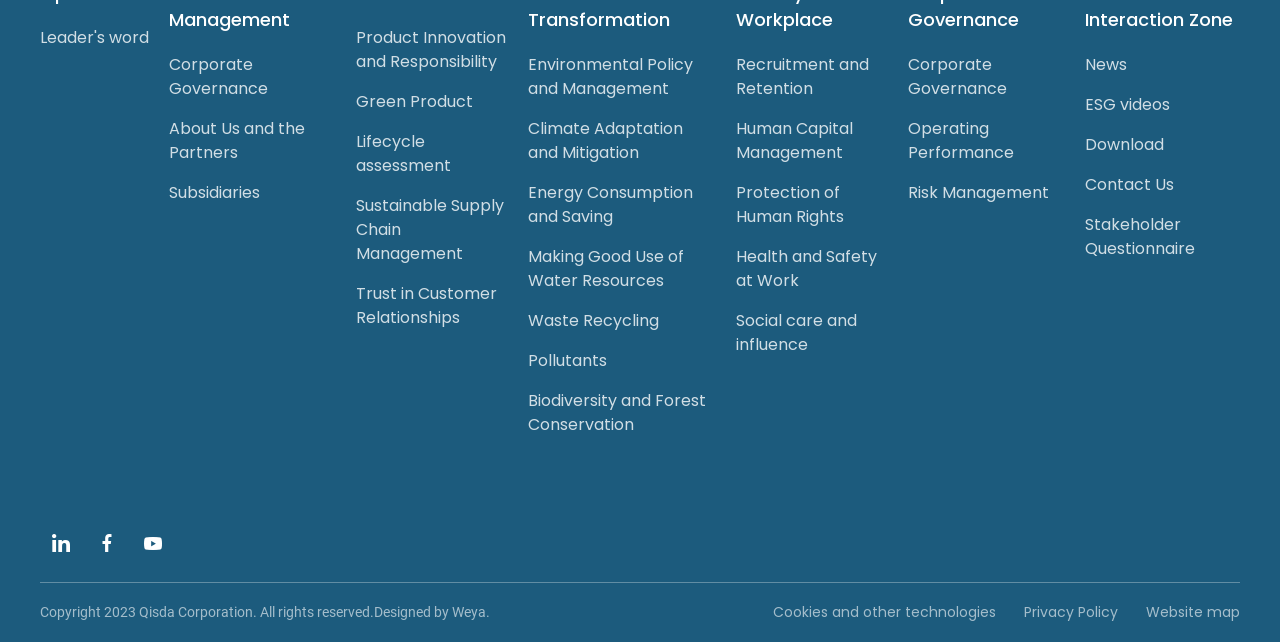Find the bounding box coordinates of the element you need to click on to perform this action: 'View Leader's word'. The coordinates should be represented by four float values between 0 and 1, in the format [left, top, right, bottom].

[0.031, 0.034, 0.116, 0.084]